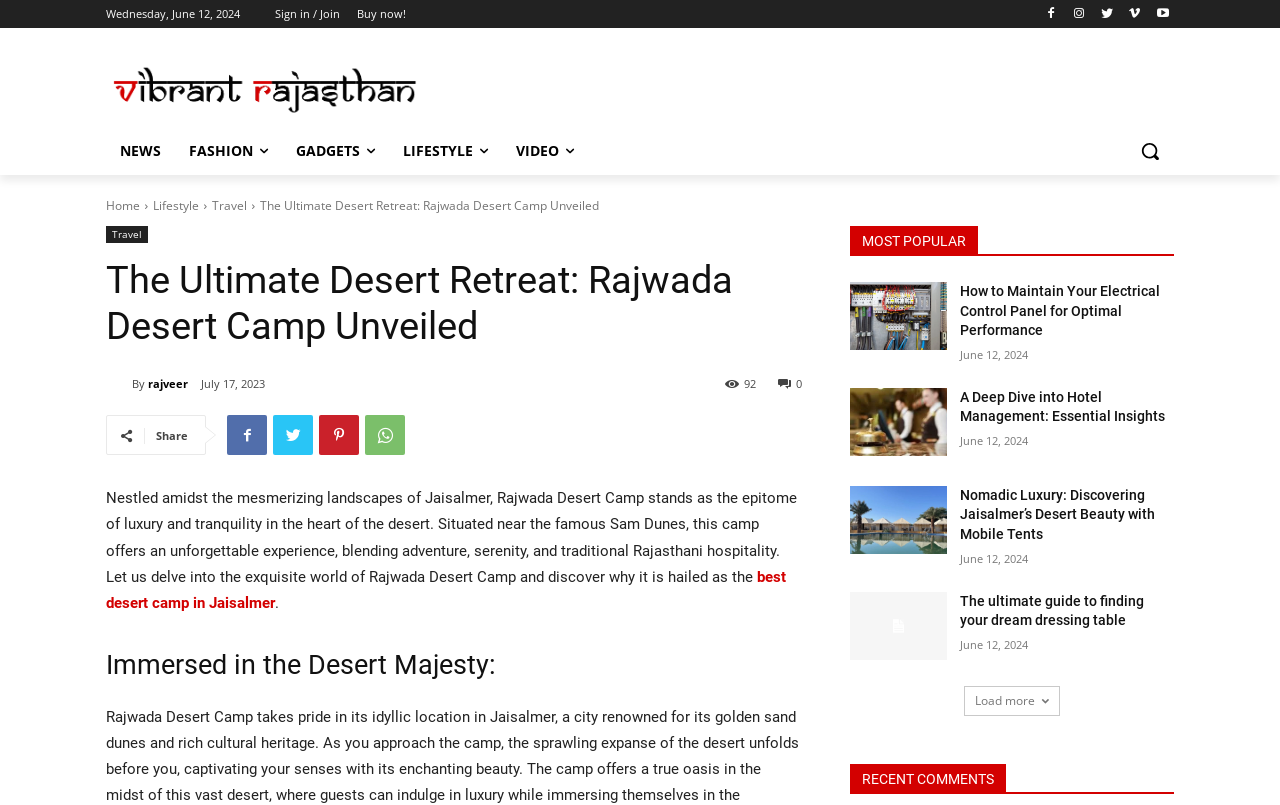Please locate the bounding box coordinates of the element that needs to be clicked to achieve the following instruction: "Search for something". The coordinates should be four float numbers between 0 and 1, i.e., [left, top, right, bottom].

[0.88, 0.158, 0.917, 0.217]